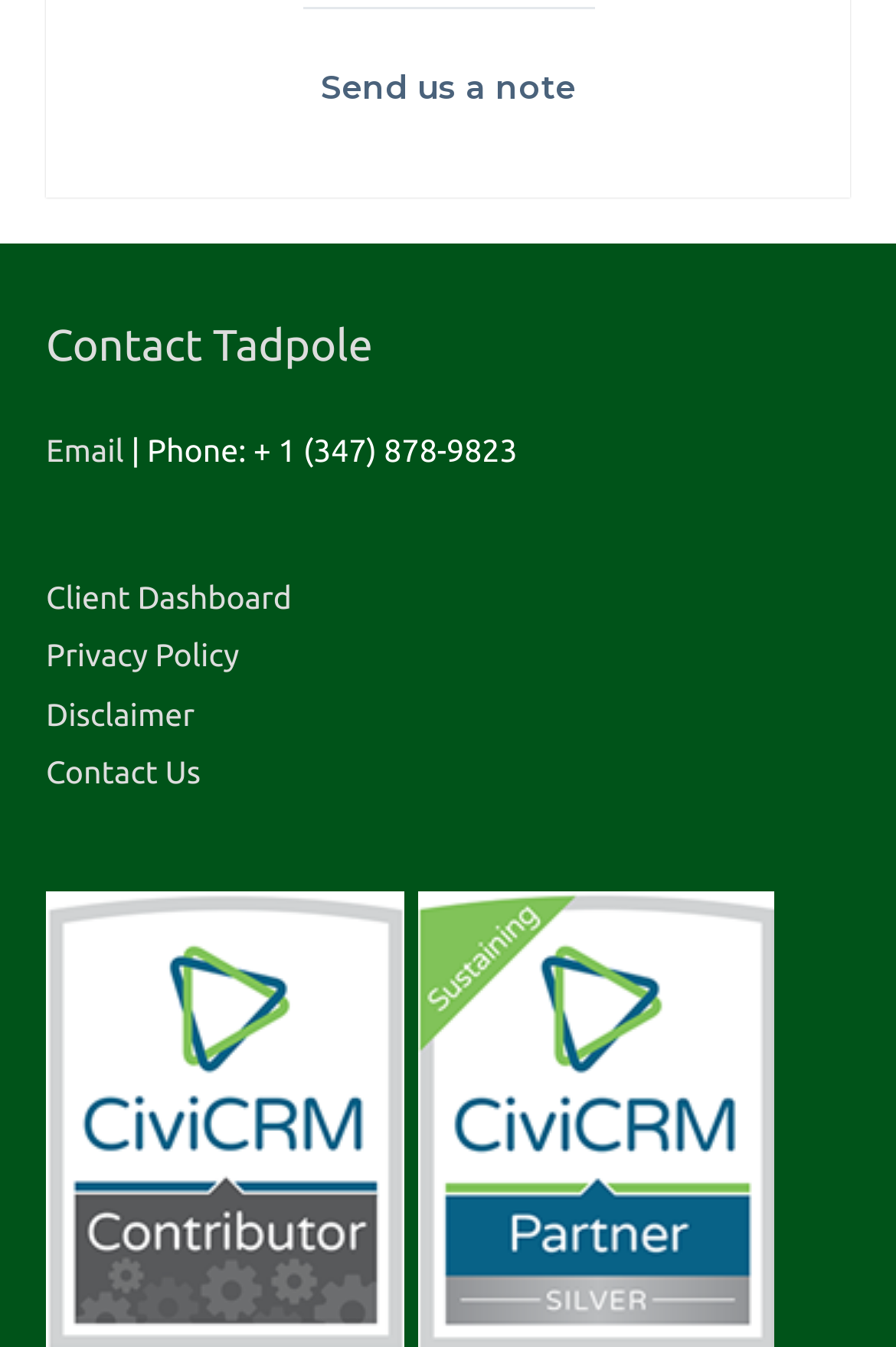What is the email contact method for Tadpole?
Please ensure your answer to the question is detailed and covers all necessary aspects.

I found the email contact method by looking at the link element that says 'Email' which is located above the phone number.